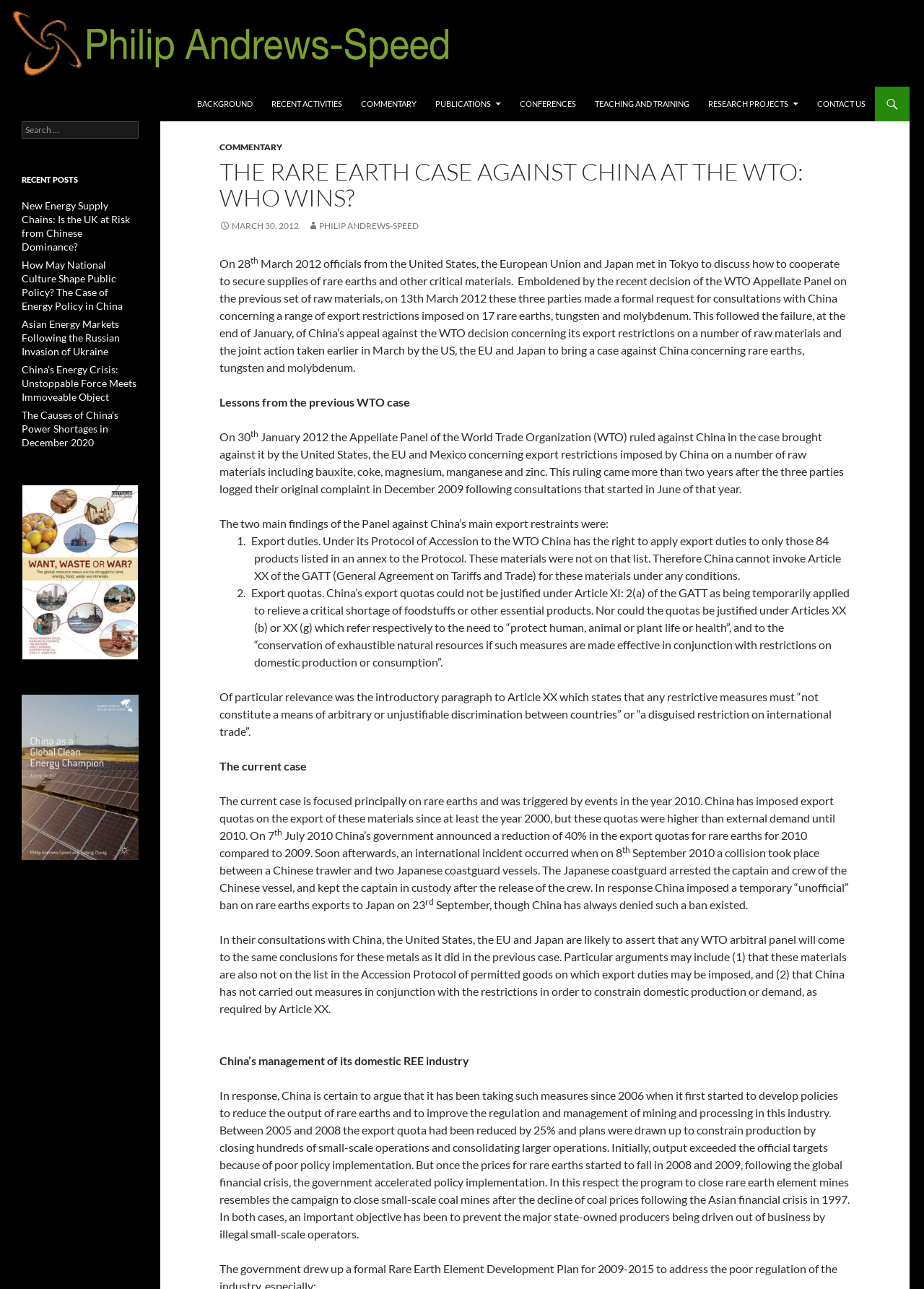Please identify the bounding box coordinates of the clickable region that I should interact with to perform the following instruction: "Contact us". The coordinates should be expressed as four float numbers between 0 and 1, i.e., [left, top, right, bottom].

[0.875, 0.067, 0.946, 0.094]